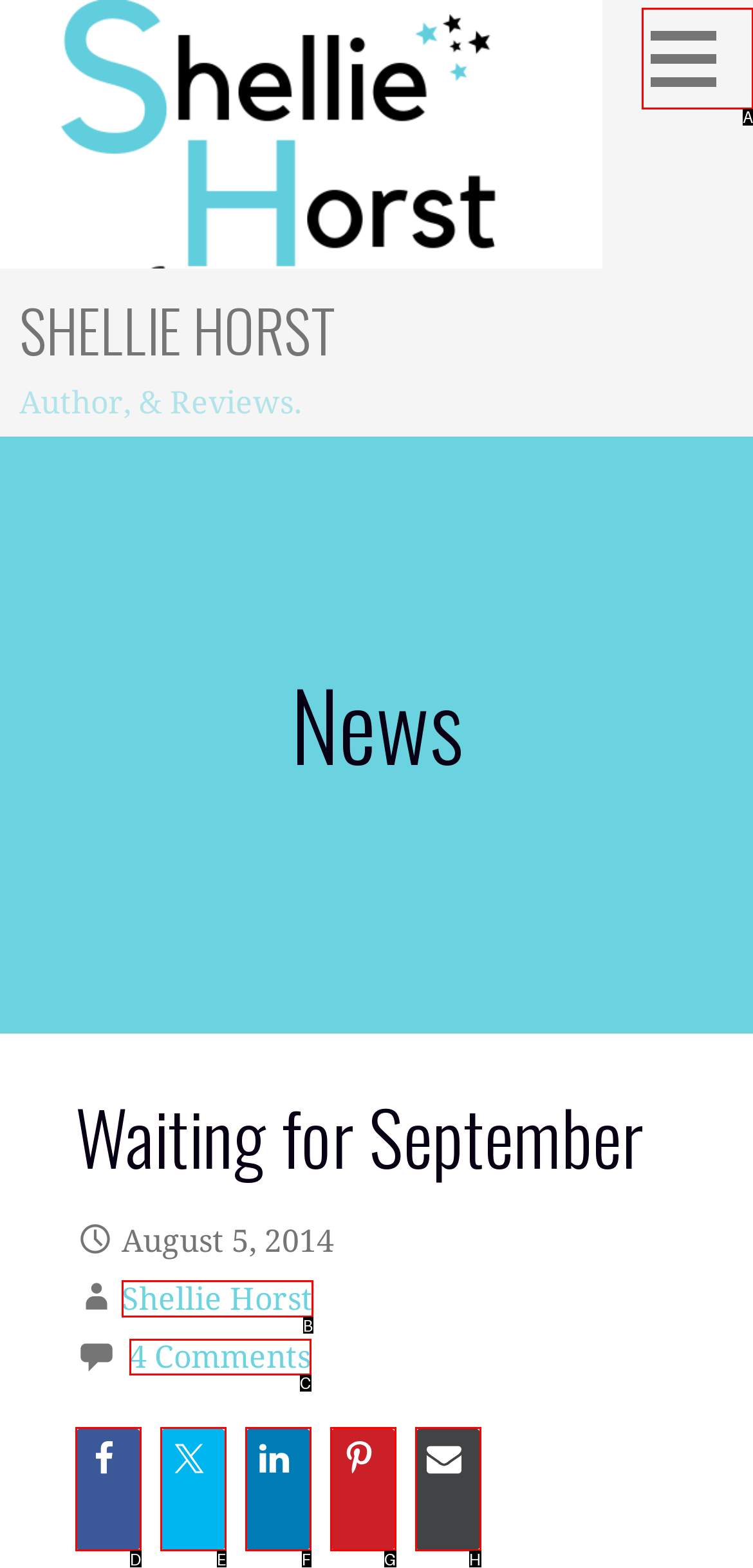Based on the choices marked in the screenshot, which letter represents the correct UI element to perform the task: view online MUD client?

None